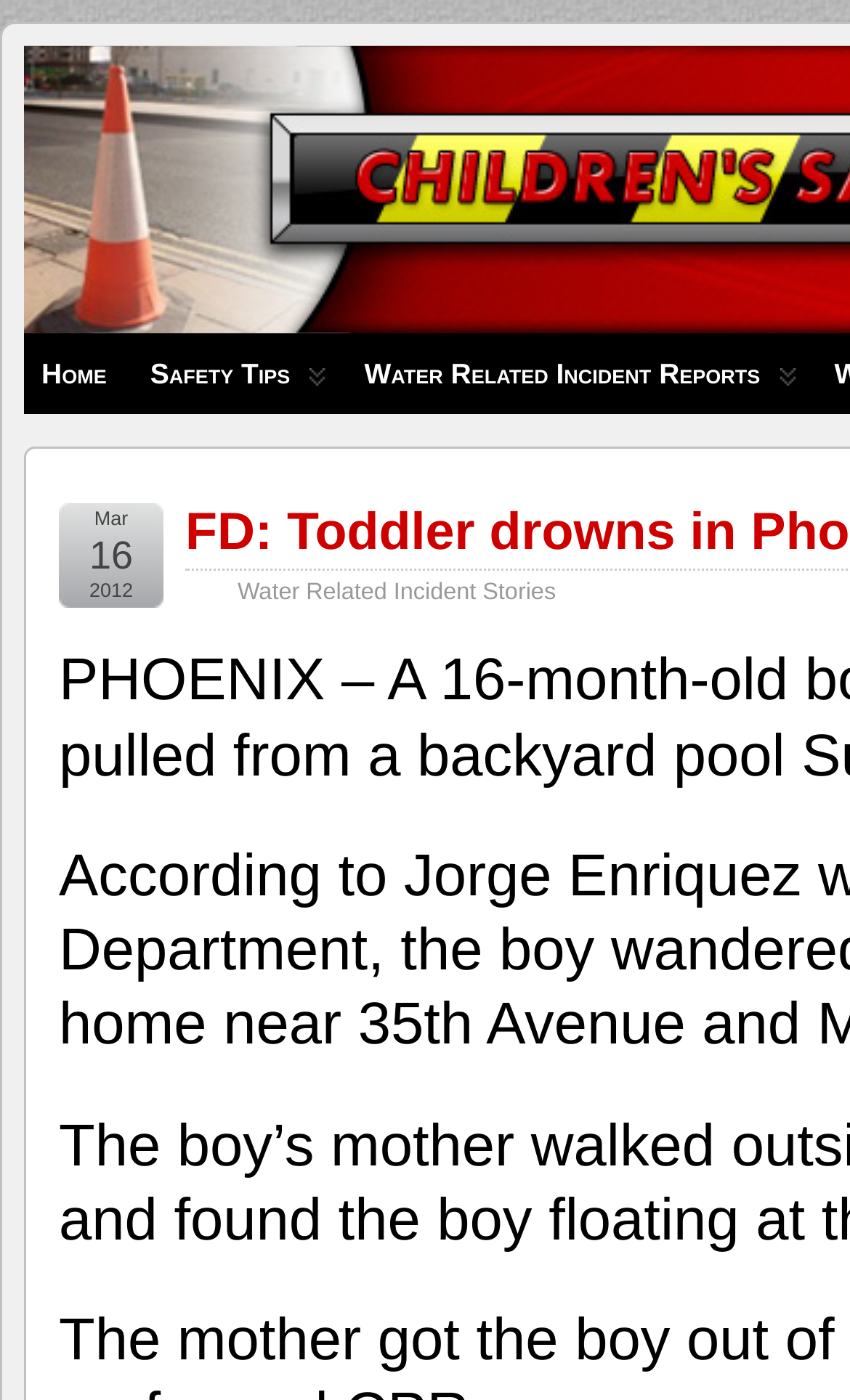Answer this question in one word or a short phrase: How many main navigation links are present?

3